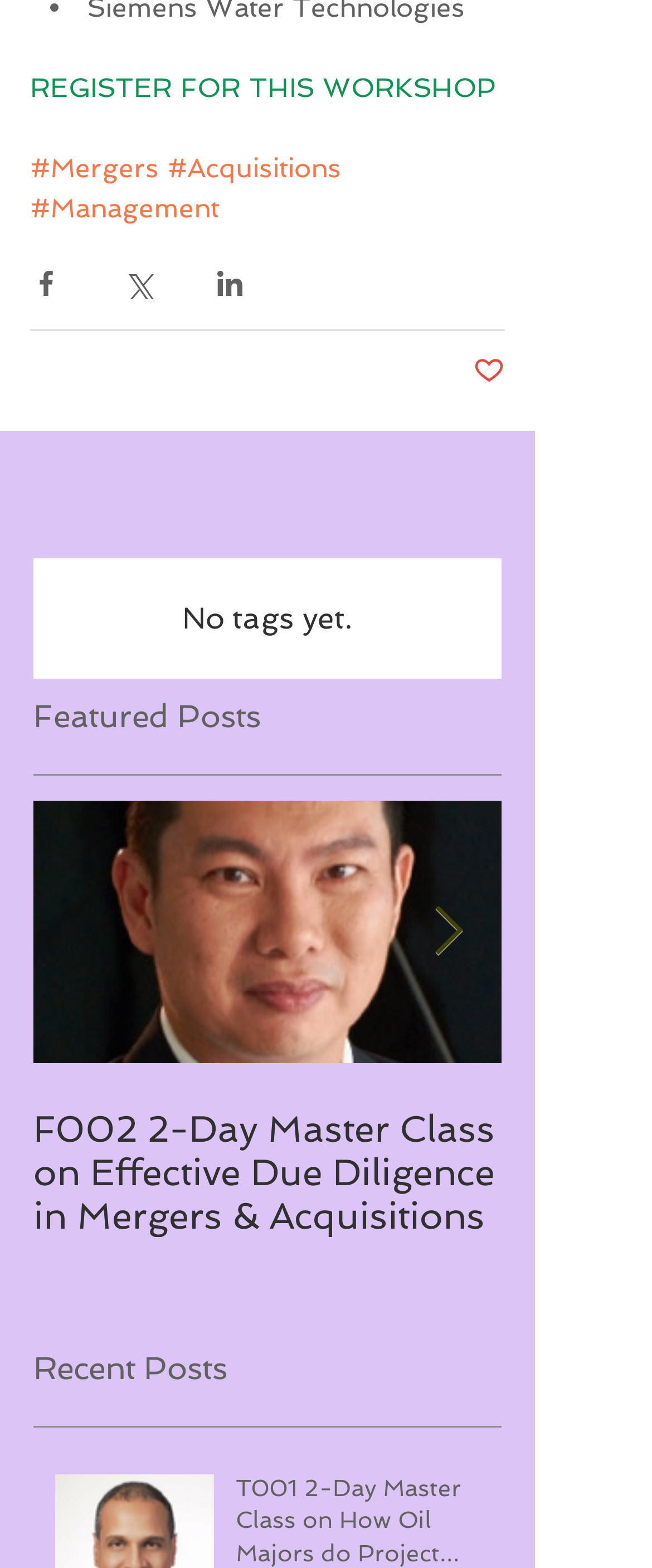Kindly determine the bounding box coordinates for the clickable area to achieve the given instruction: "Share via Facebook".

[0.046, 0.171, 0.095, 0.191]